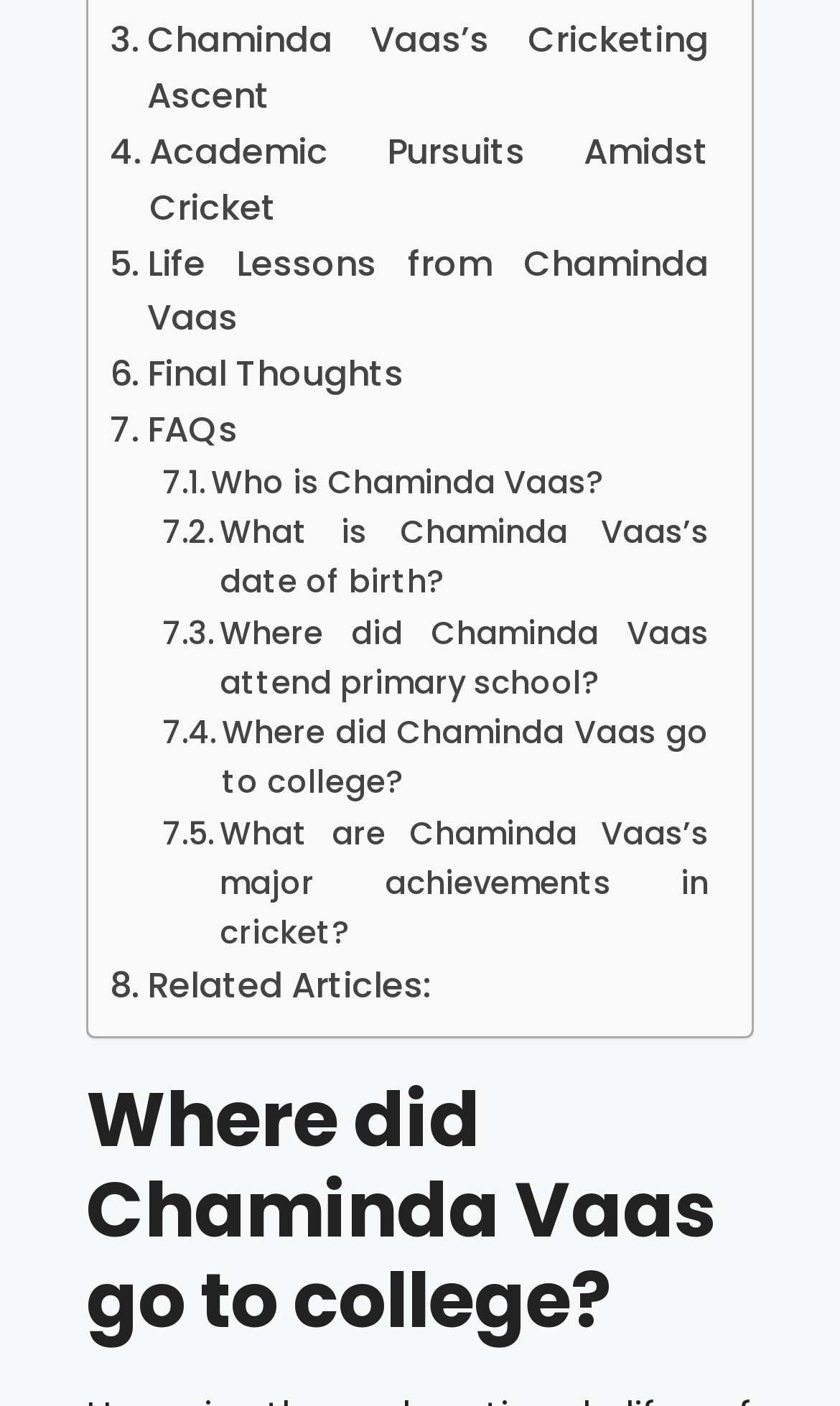Determine the bounding box coordinates of the region that needs to be clicked to achieve the task: "Click on 'Chaminda Vaas’s Cricketing Ascent'".

[0.131, 0.01, 0.844, 0.089]